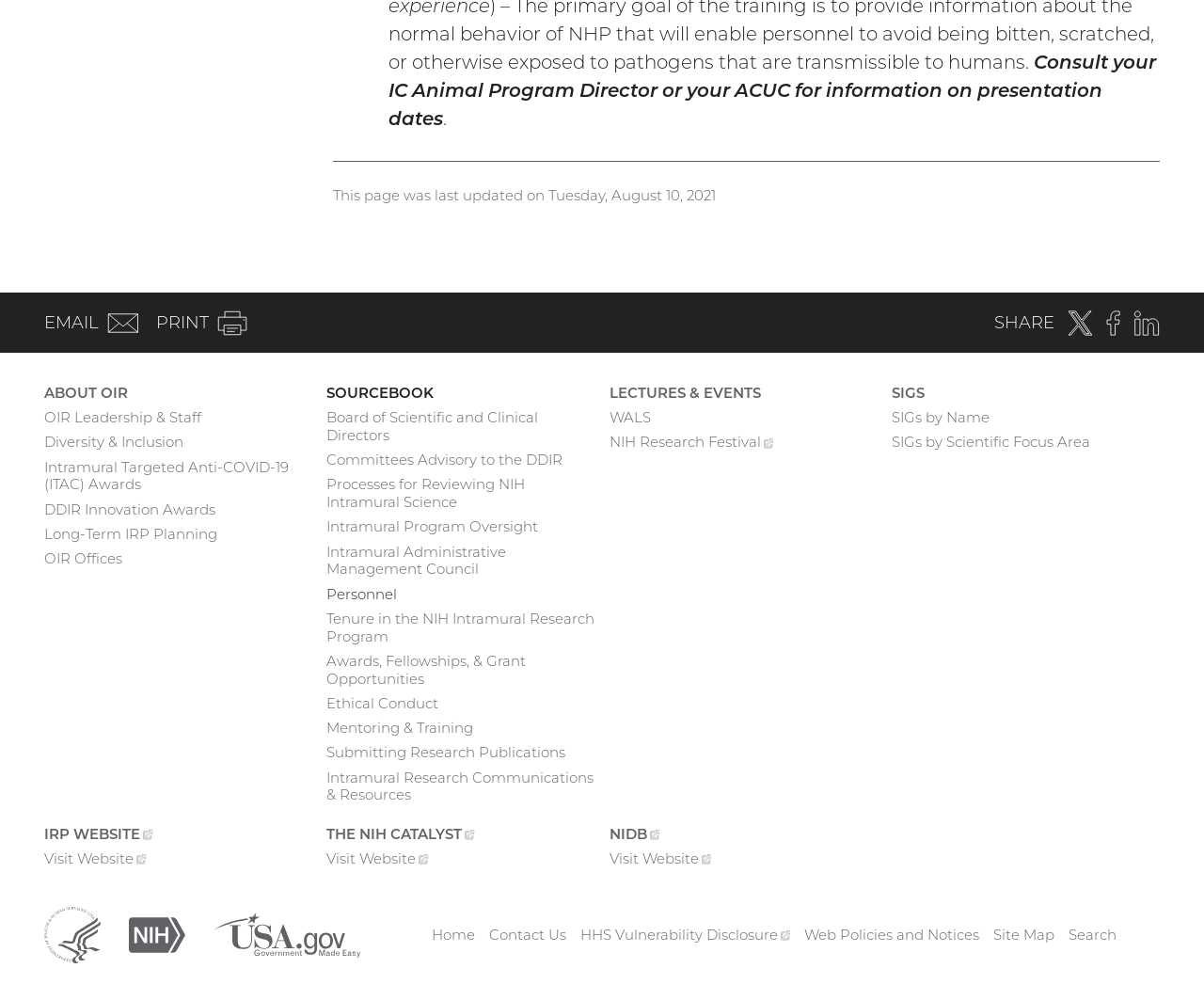Please specify the bounding box coordinates in the format (top-left x, top-left y, bottom-right x, bottom-right y), with values ranging from 0 to 1. Identify the bounding box for the UI component described as follows: DDIR Innovation Awards

[0.037, 0.506, 0.179, 0.531]